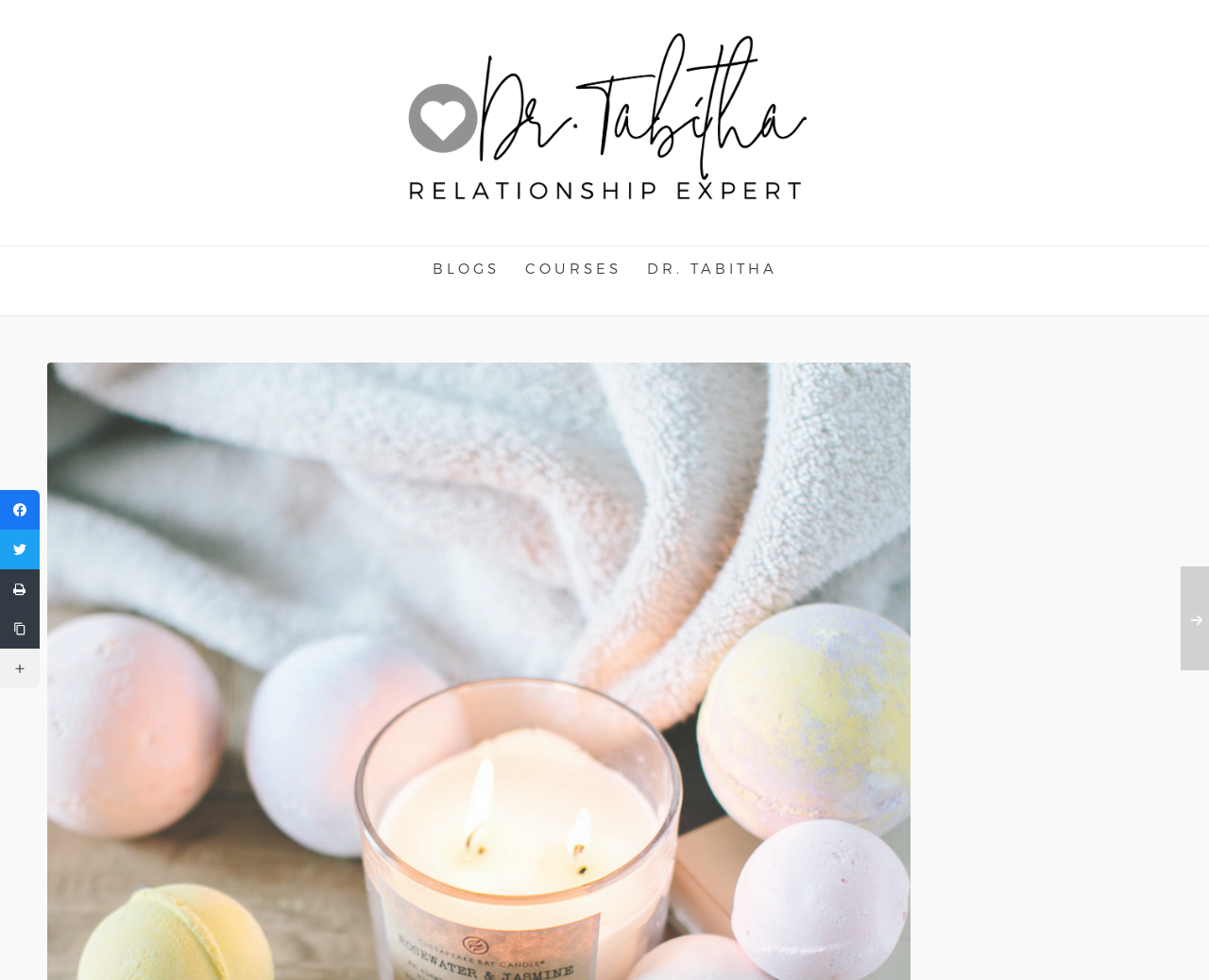Please find the bounding box coordinates of the element that you should click to achieve the following instruction: "go to BLOGS". The coordinates should be presented as four float numbers between 0 and 1: [left, top, right, bottom].

[0.347, 0.251, 0.424, 0.292]